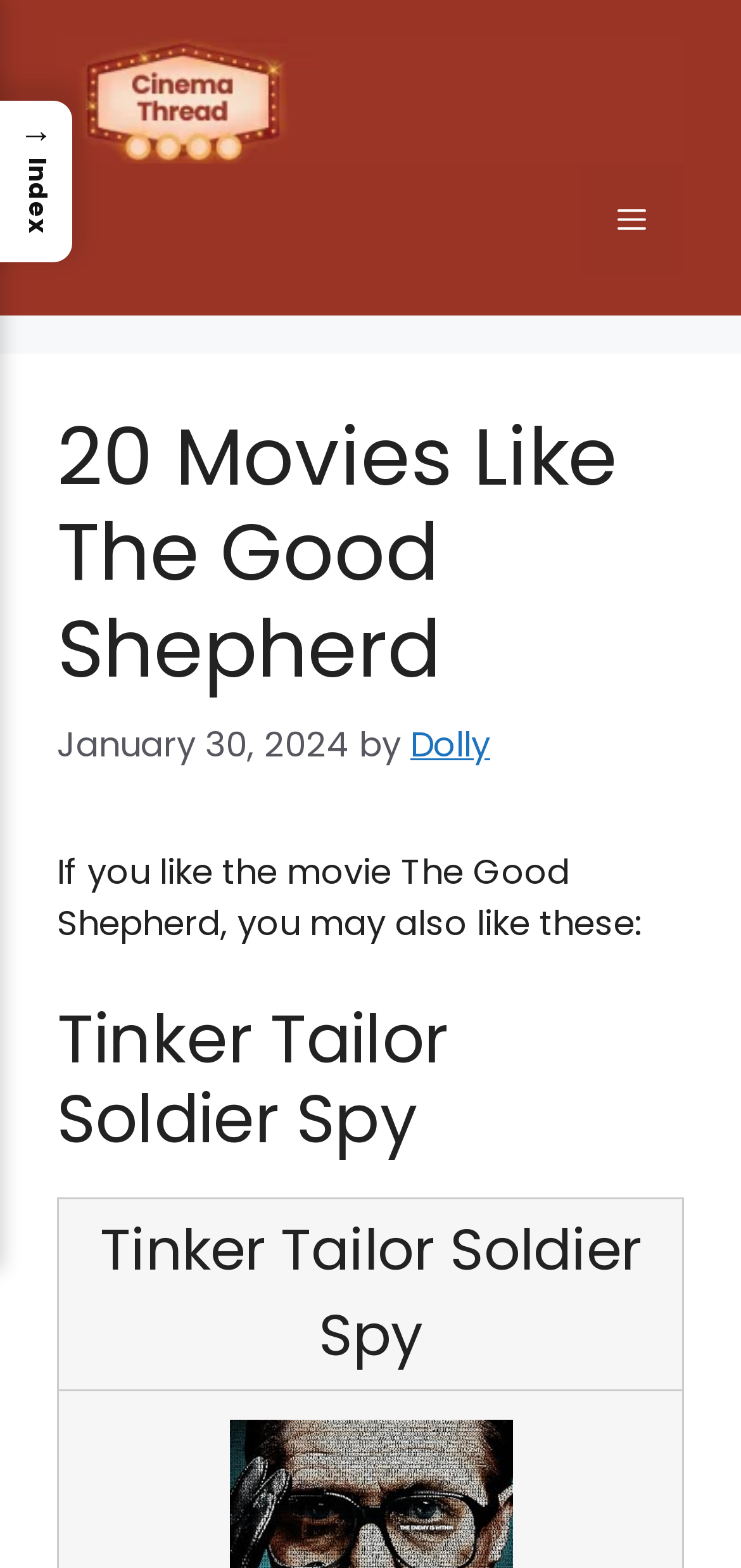Bounding box coordinates are to be given in the format (top-left x, top-left y, bottom-right x, bottom-right y). All values must be floating point numbers between 0 and 1. Provide the bounding box coordinate for the UI element described as: → Index

[0.0, 0.064, 0.098, 0.168]